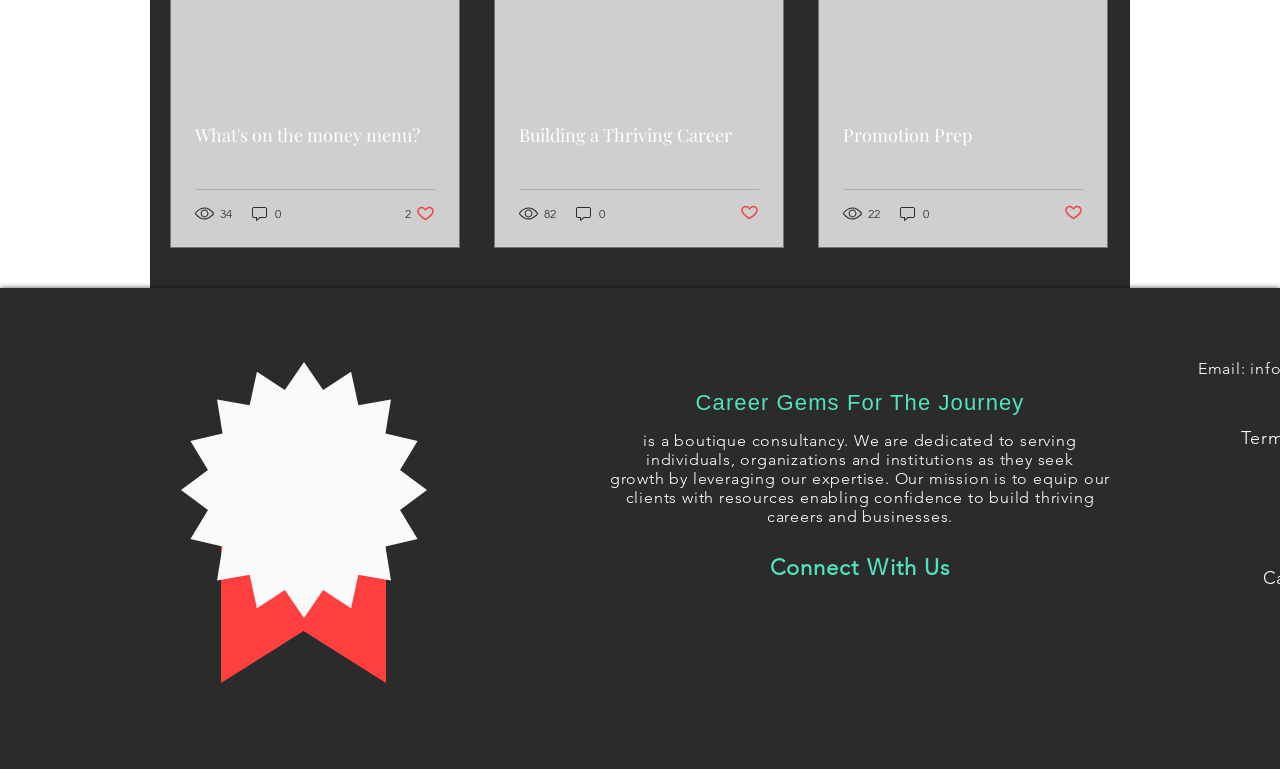Show the bounding box coordinates of the element that should be clicked to complete the task: "Read about Career Gems For The Journey".

[0.543, 0.507, 0.8, 0.54]